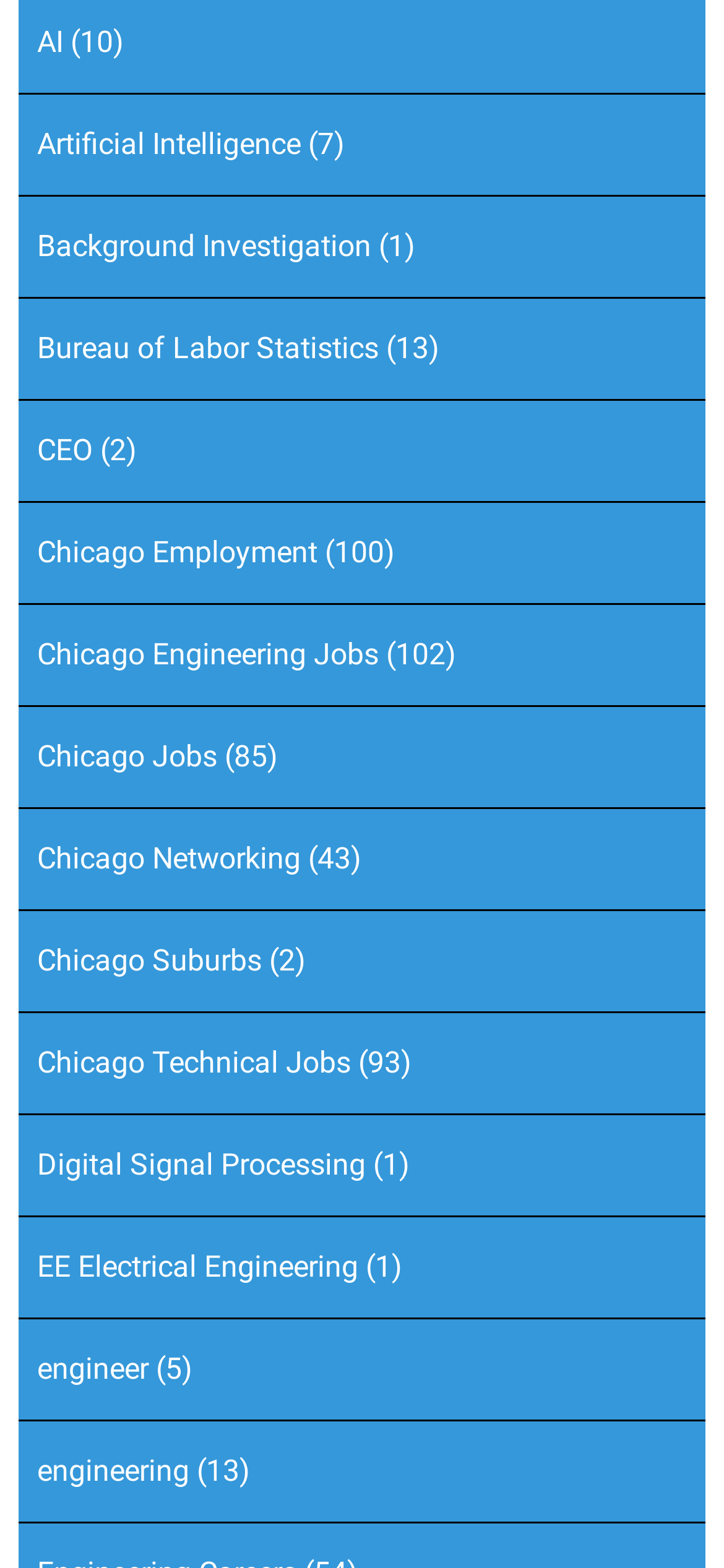What is the first link on the webpage?
Please utilize the information in the image to give a detailed response to the question.

The first link on the webpage is 'AI' which is located at the top left corner of the webpage with a bounding box of [0.051, 0.016, 0.087, 0.038].